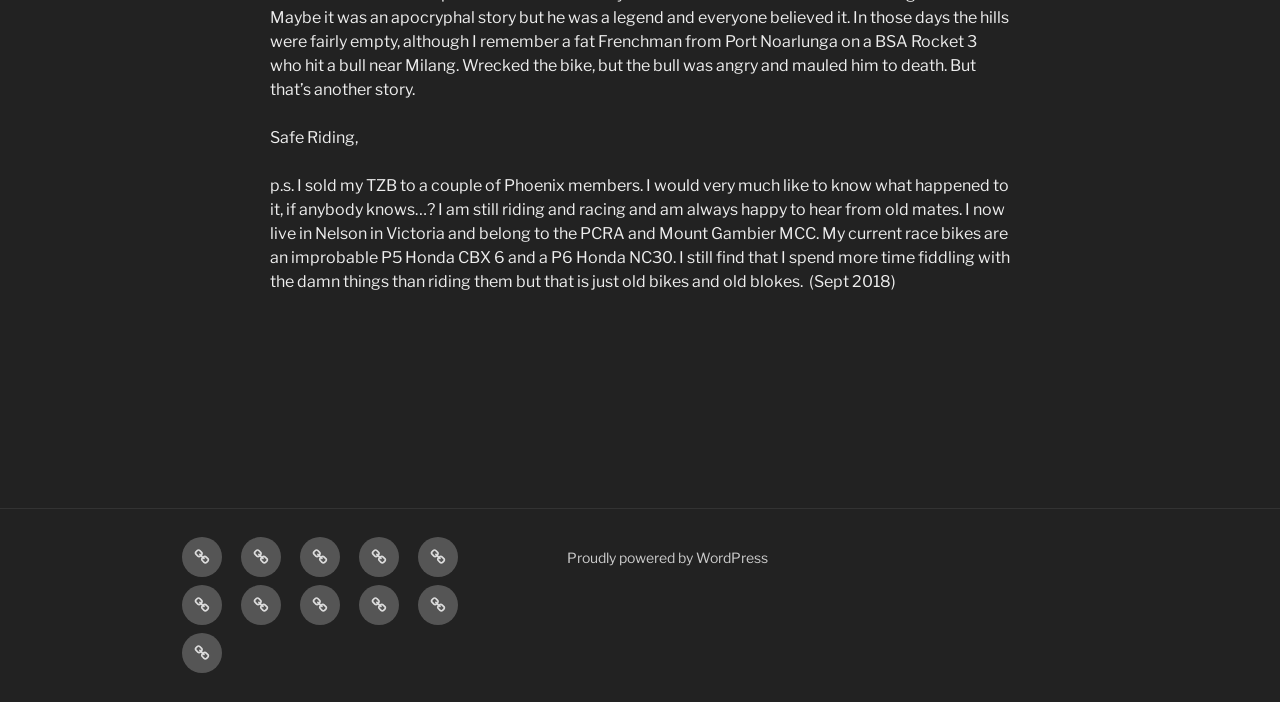Please examine the image and answer the question with a detailed explanation:
What type of bikes does the author currently race?

The author mentions in the text 'My current race bikes are an improbable P5 Honda CBX 6 and a P6 Honda NC30.' which indicates that the author currently races Honda CBX 6 and Honda NC30 bikes.